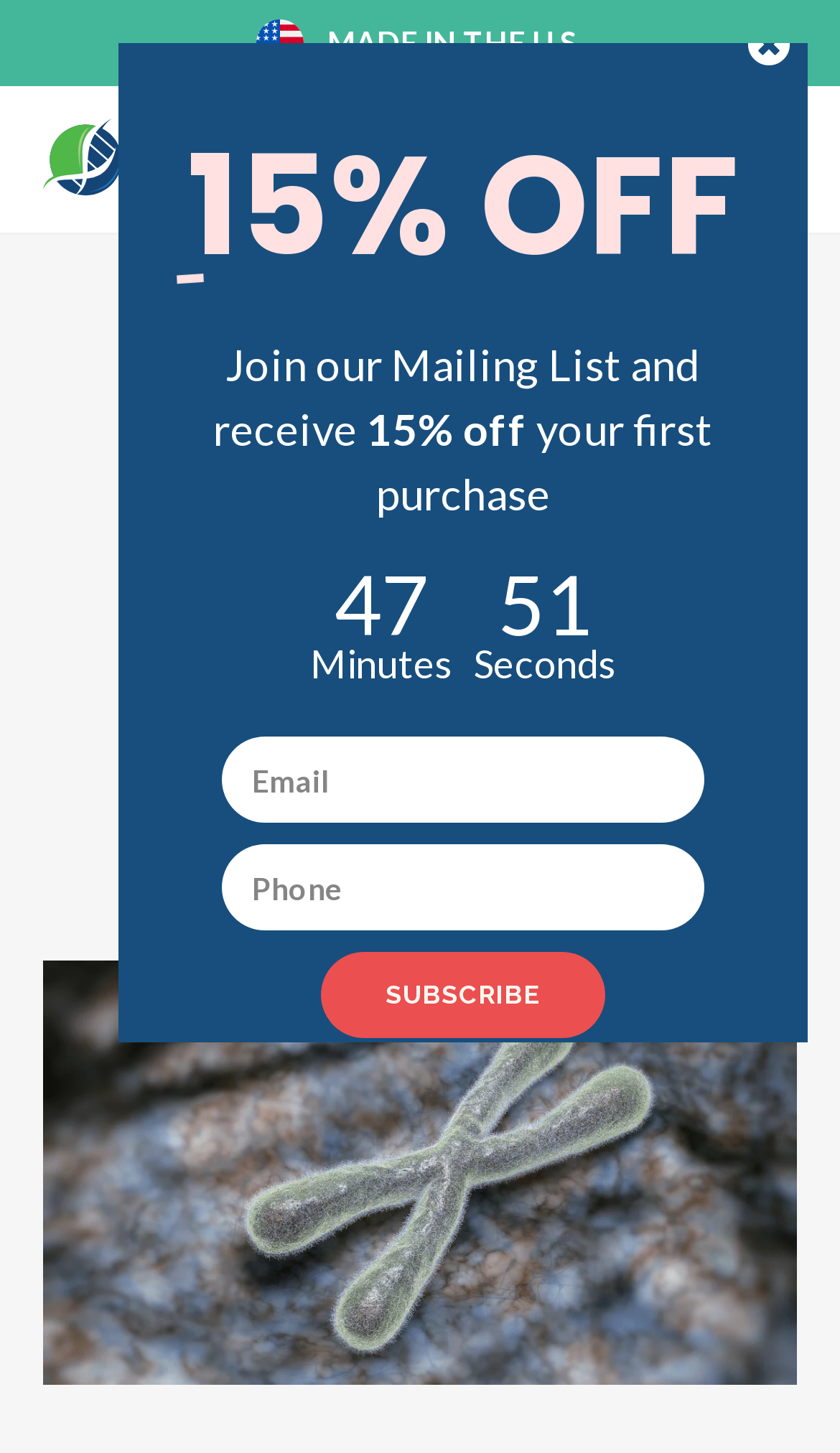Using the webpage screenshot, locate the HTML element that fits the following description and provide its bounding box: "SUBSCRIBE".

[0.382, 0.655, 0.721, 0.714]